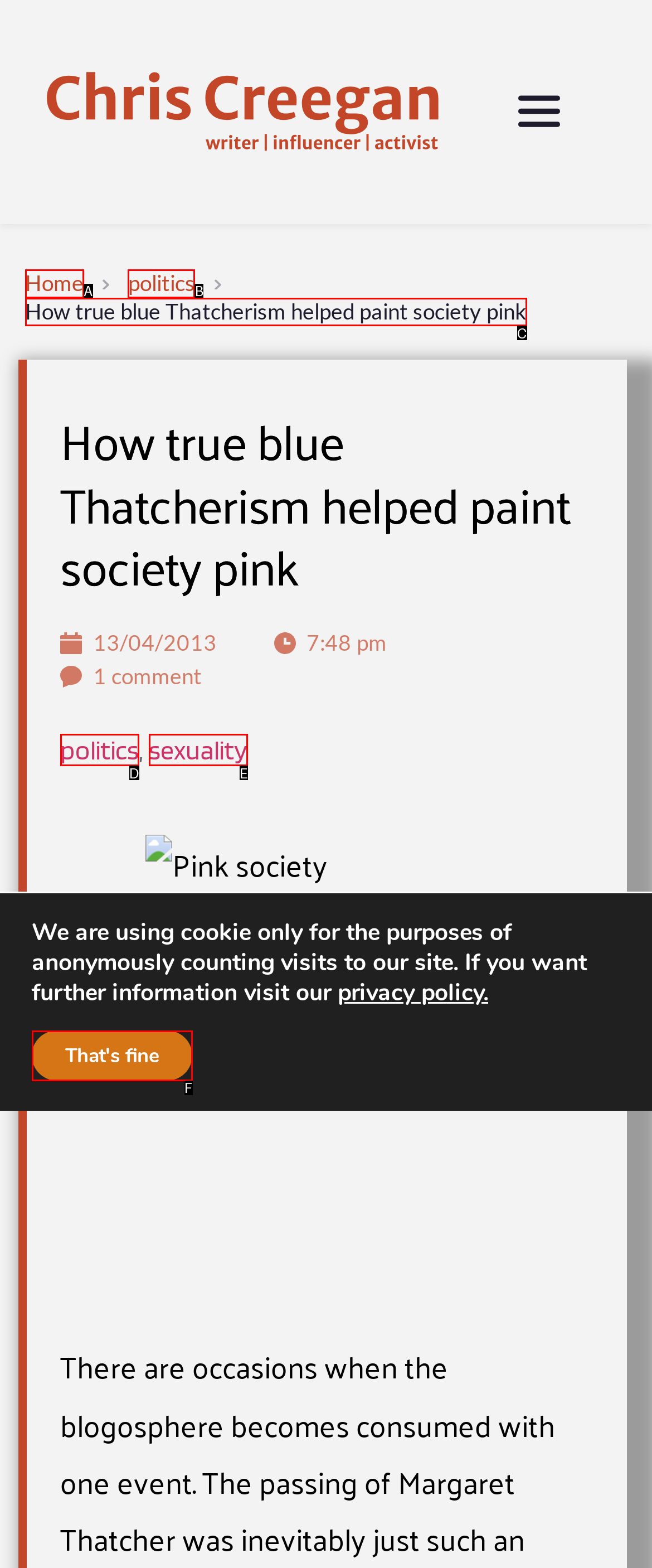Identify the HTML element that best matches the description: politics. Provide your answer by selecting the corresponding letter from the given options.

D